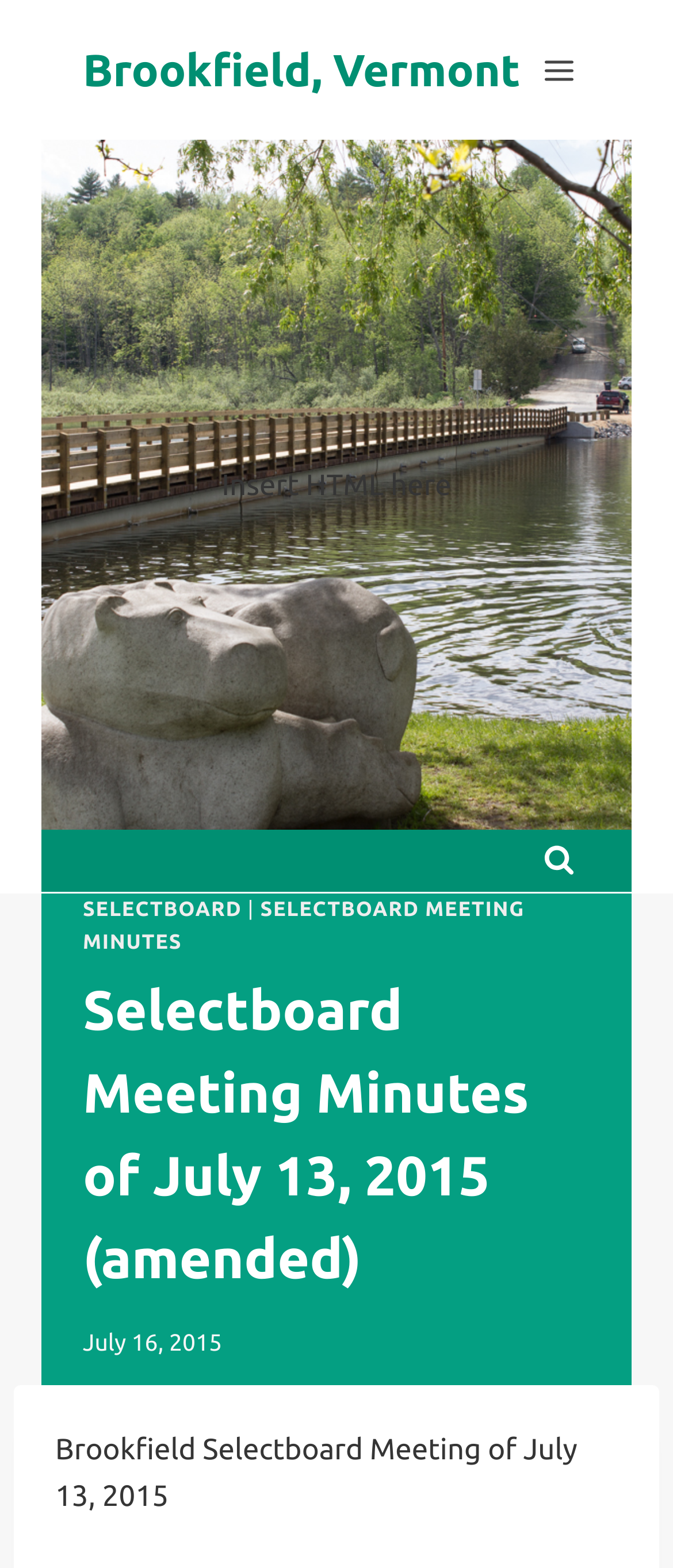Determine the bounding box for the UI element that matches this description: "Selectboard".

[0.123, 0.573, 0.359, 0.588]